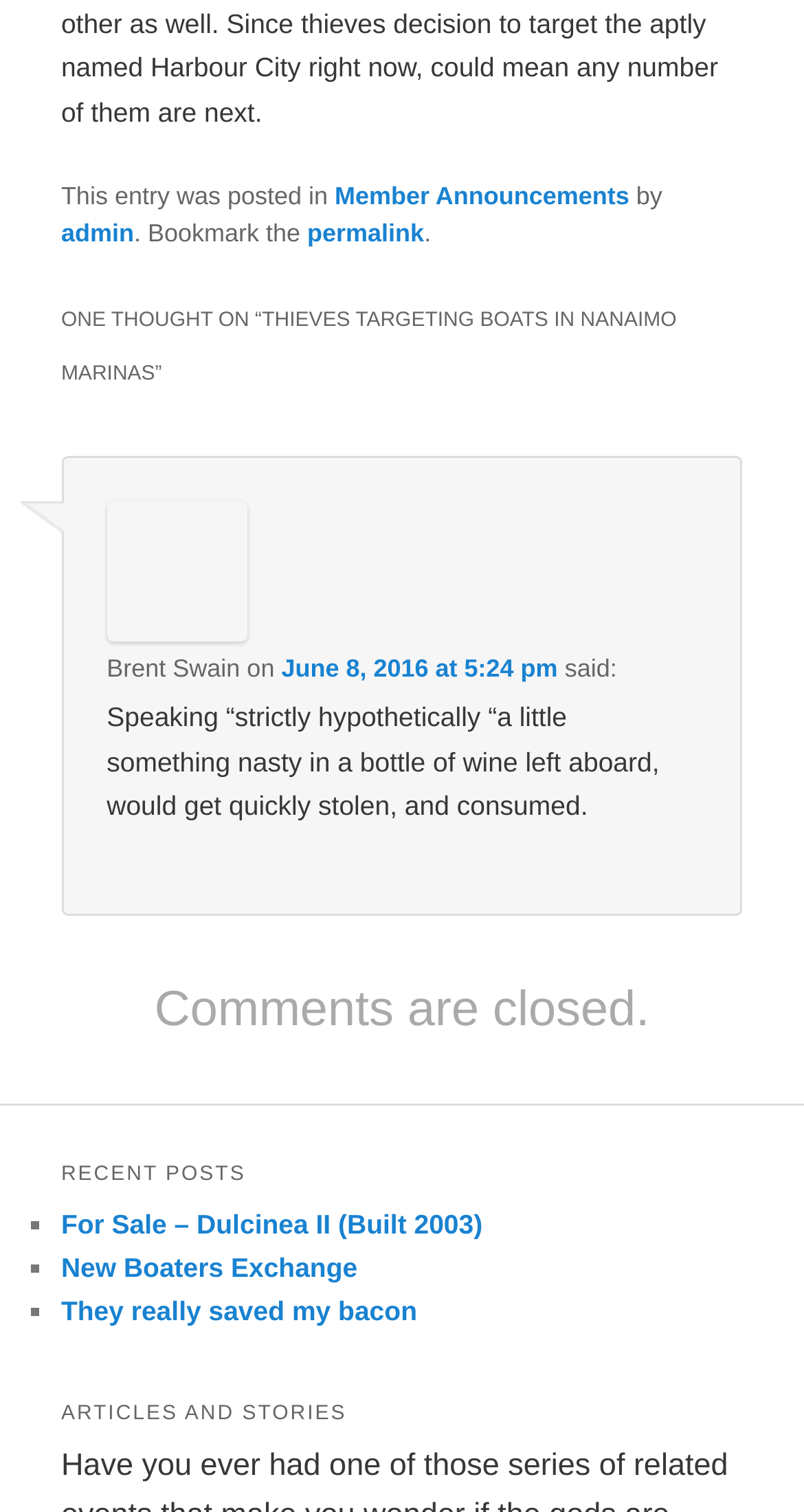Ascertain the bounding box coordinates for the UI element detailed here: "permalink". The coordinates should be provided as [left, top, right, bottom] with each value being a float between 0 and 1.

[0.382, 0.144, 0.527, 0.163]